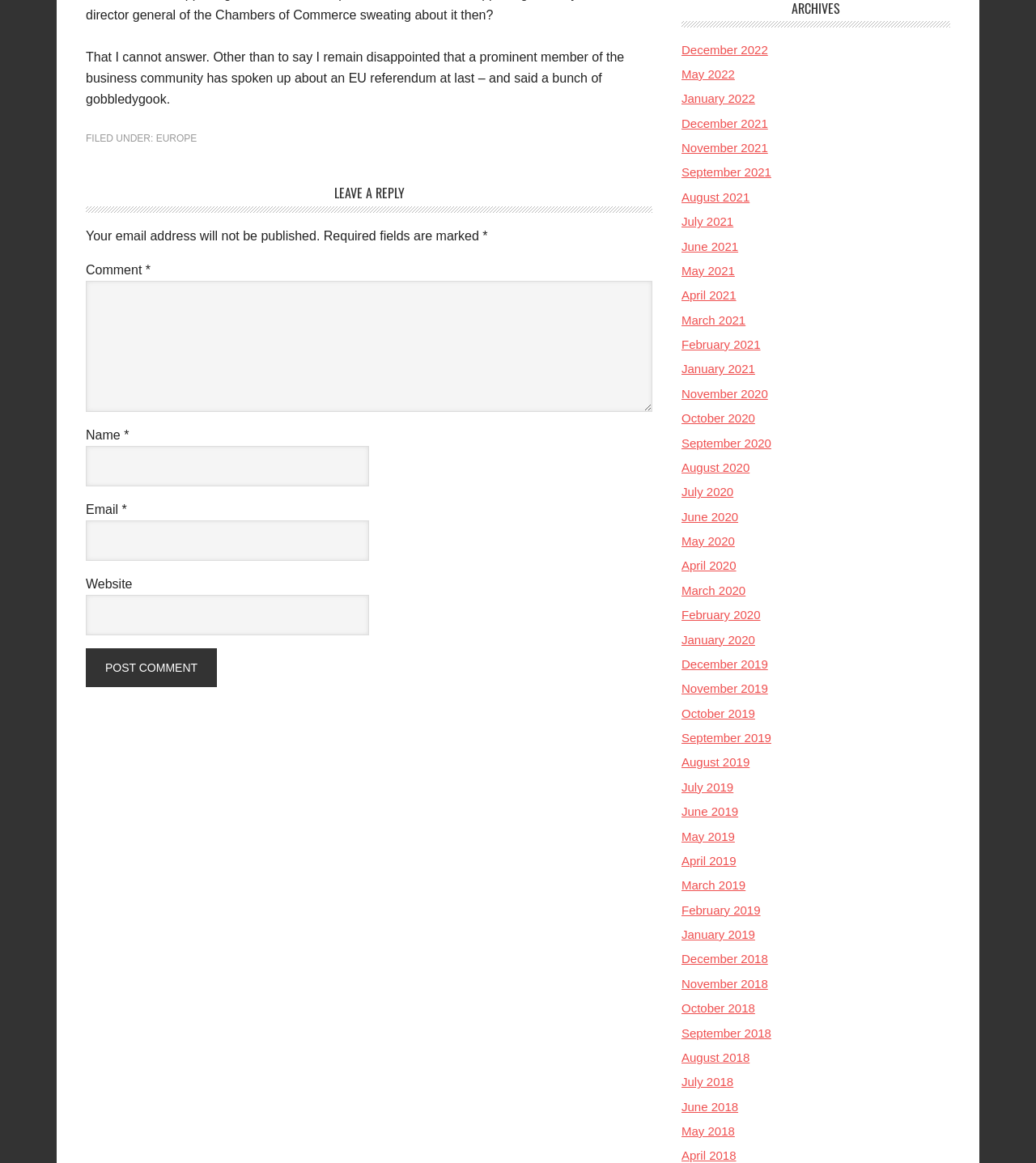Can you give a detailed response to the following question using the information from the image? What is the tone of the article?

The tone of the article can be inferred from the text 'That I cannot answer. Other than to say I remain disappointed...' which suggests that the author is expressing disappointment or frustration about the topic being discussed.